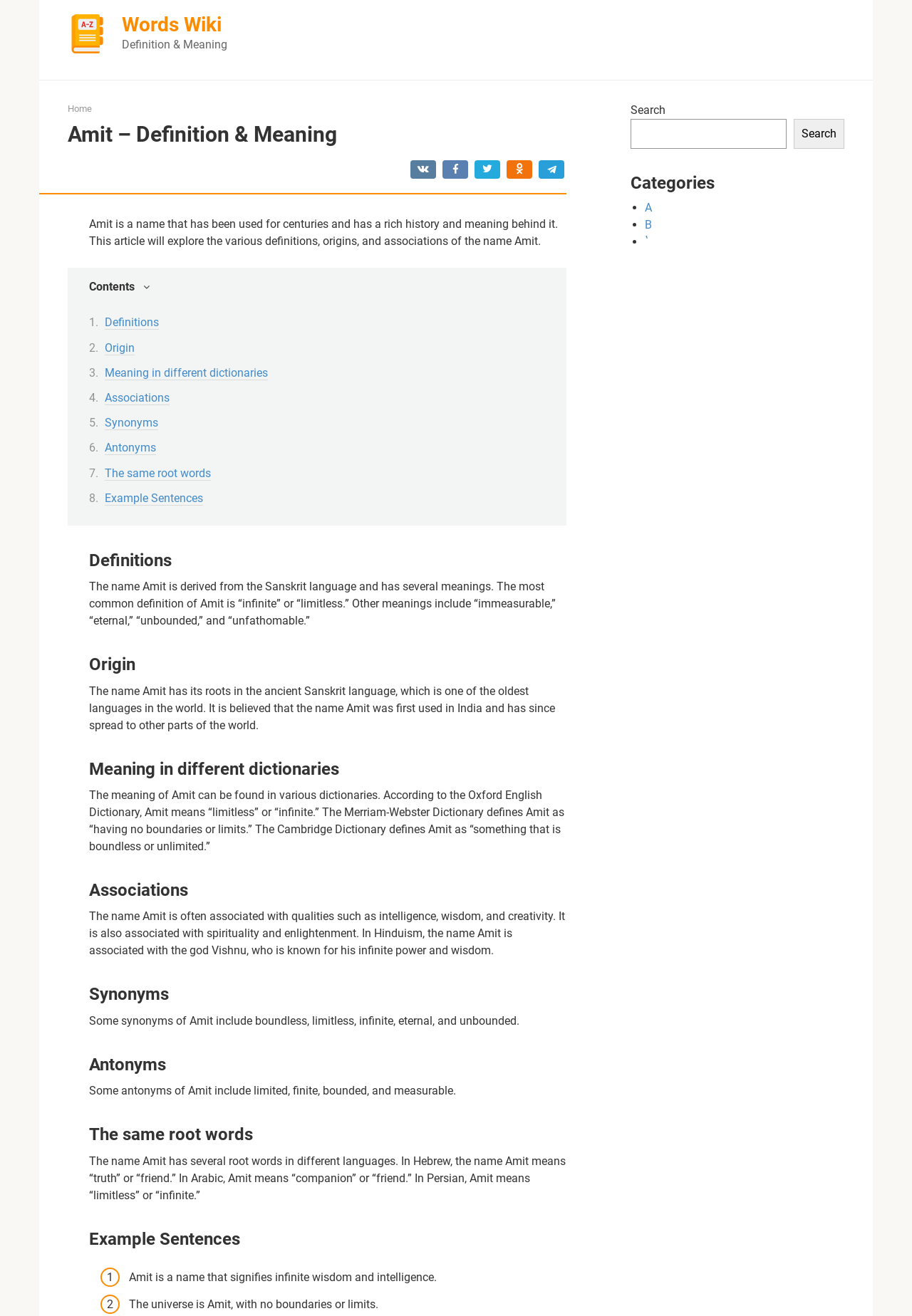Please identify the coordinates of the bounding box for the clickable region that will accomplish this instruction: "Explore the 'Origin' of the name Amit".

[0.098, 0.498, 0.621, 0.512]